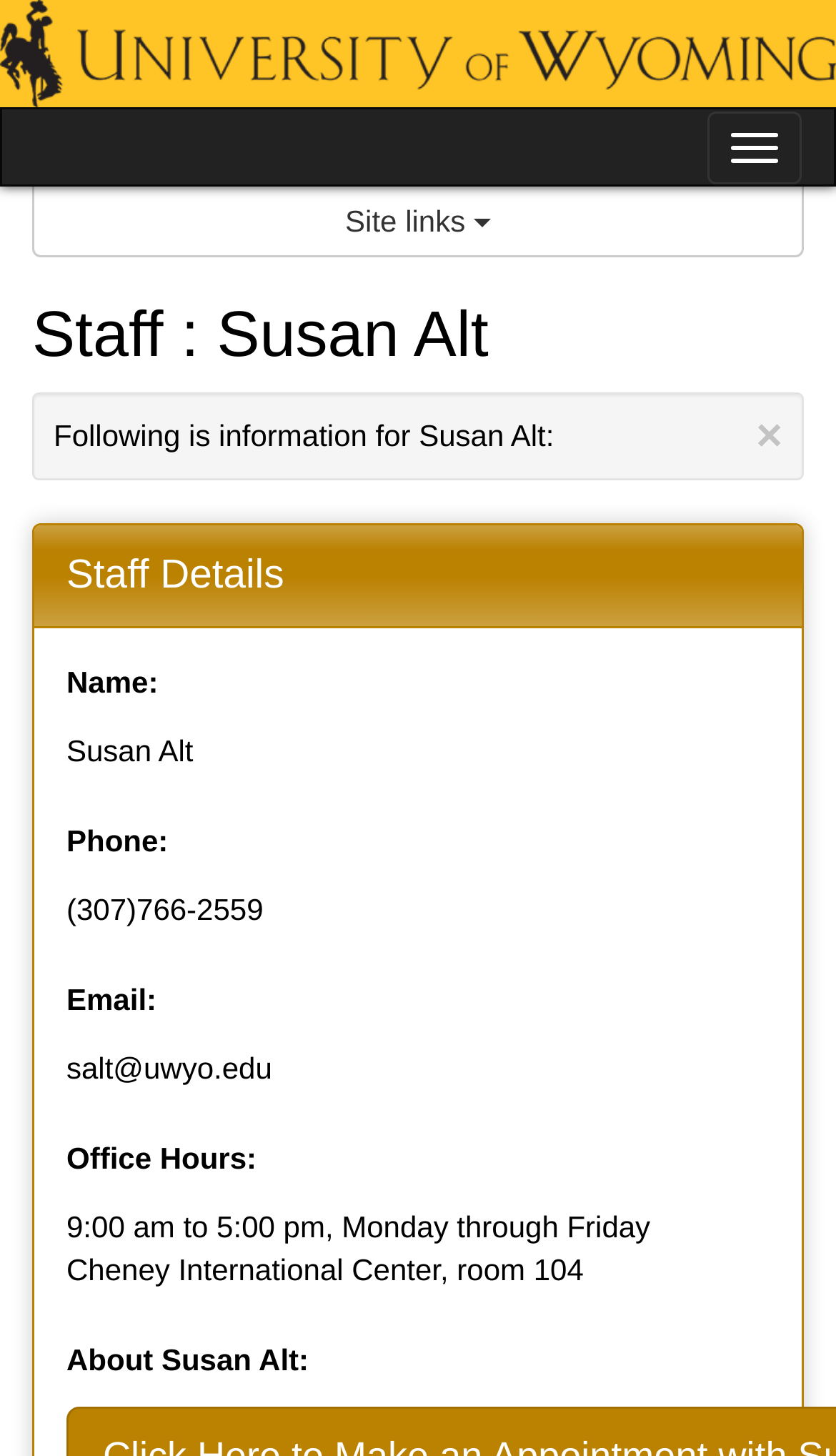Where is Susan Alt's office located?
Based on the visual content, answer with a single word or a brief phrase.

Cheney International Center, room 104